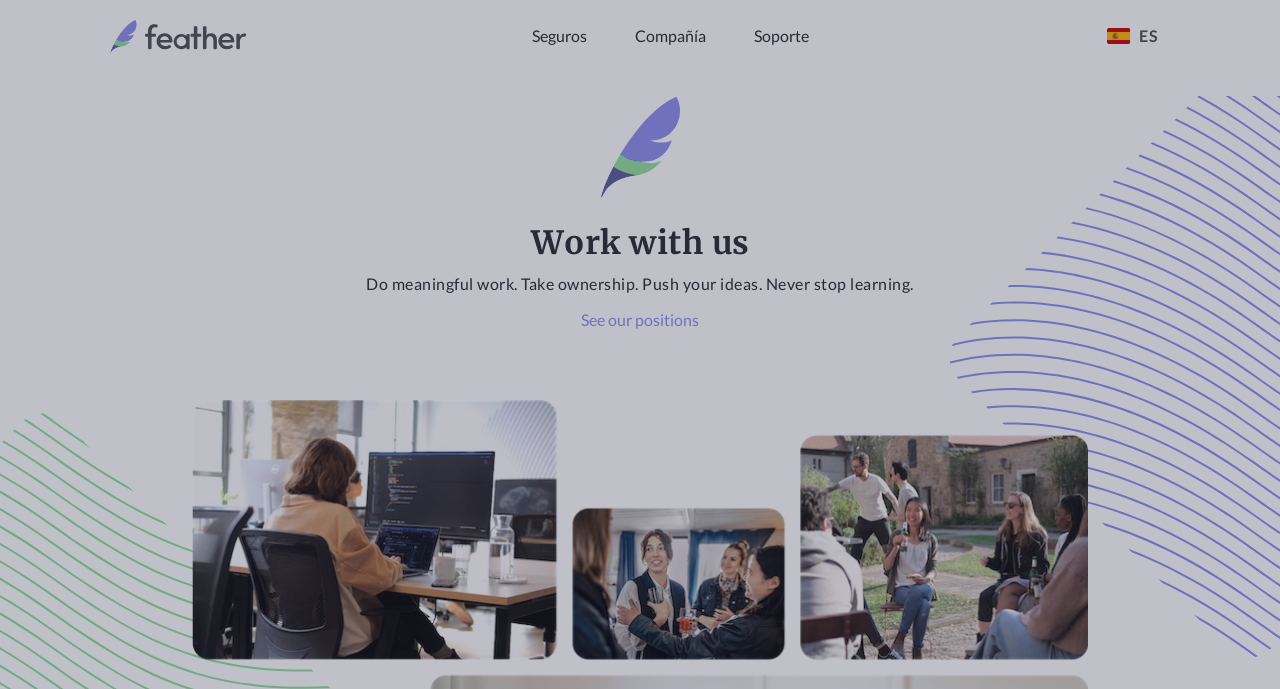Explain the webpage in detail, including its primary components.

The webpage is a careers page for a company called Feather. At the top left, there is a link with no text. Next to it, there are three buttons: "Seguros", "Compañía", and "Soporte", which have dropdown menus. On the top right, there is a button with a flag of Spain, accompanied by an image of the flag. Below the buttons, there is a logo of Feather, an image of a feather.

The main content of the page starts with a heading "Work with us" in the middle of the page. Below the heading, there is a paragraph of text that reads "Do meaningful work. Take ownership. Push your ideas. Never stop learning." This text is centered on the page. Below the paragraph, there is a link that says "See our positions". This link is also centered on the page.

The meta description suggests that the company is open to hearing about new opportunities, even if they seem ambitious, and that they have a track record of delivering great services quickly.